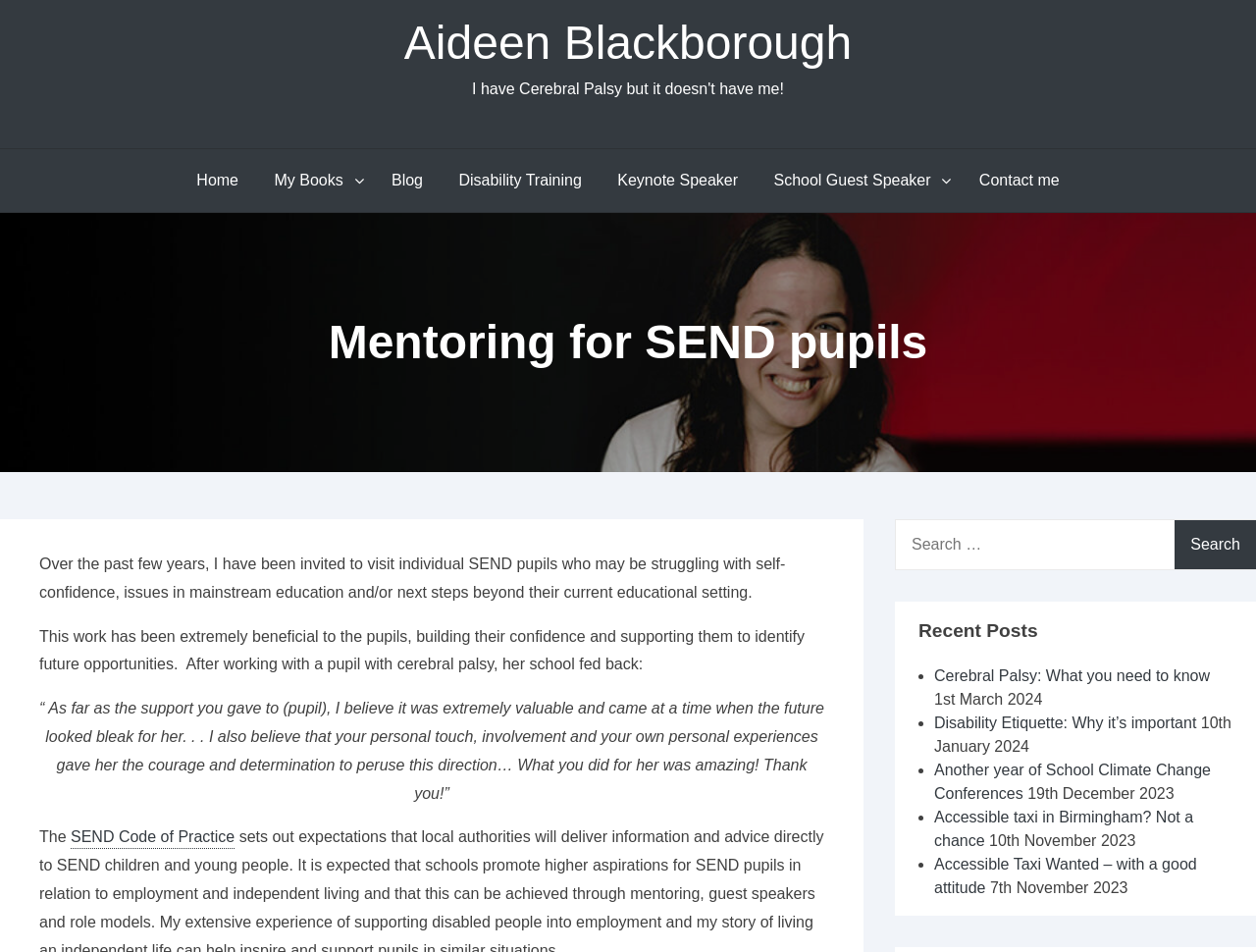What is the purpose of the author's mentoring service?
Analyze the image and deliver a detailed answer to the question.

The text 'This work has been extremely beneficial to the pupils, building their confidence and supporting them to identify future opportunities.' suggests that the purpose of the author's mentoring service is to build confidence in SEND pupils.